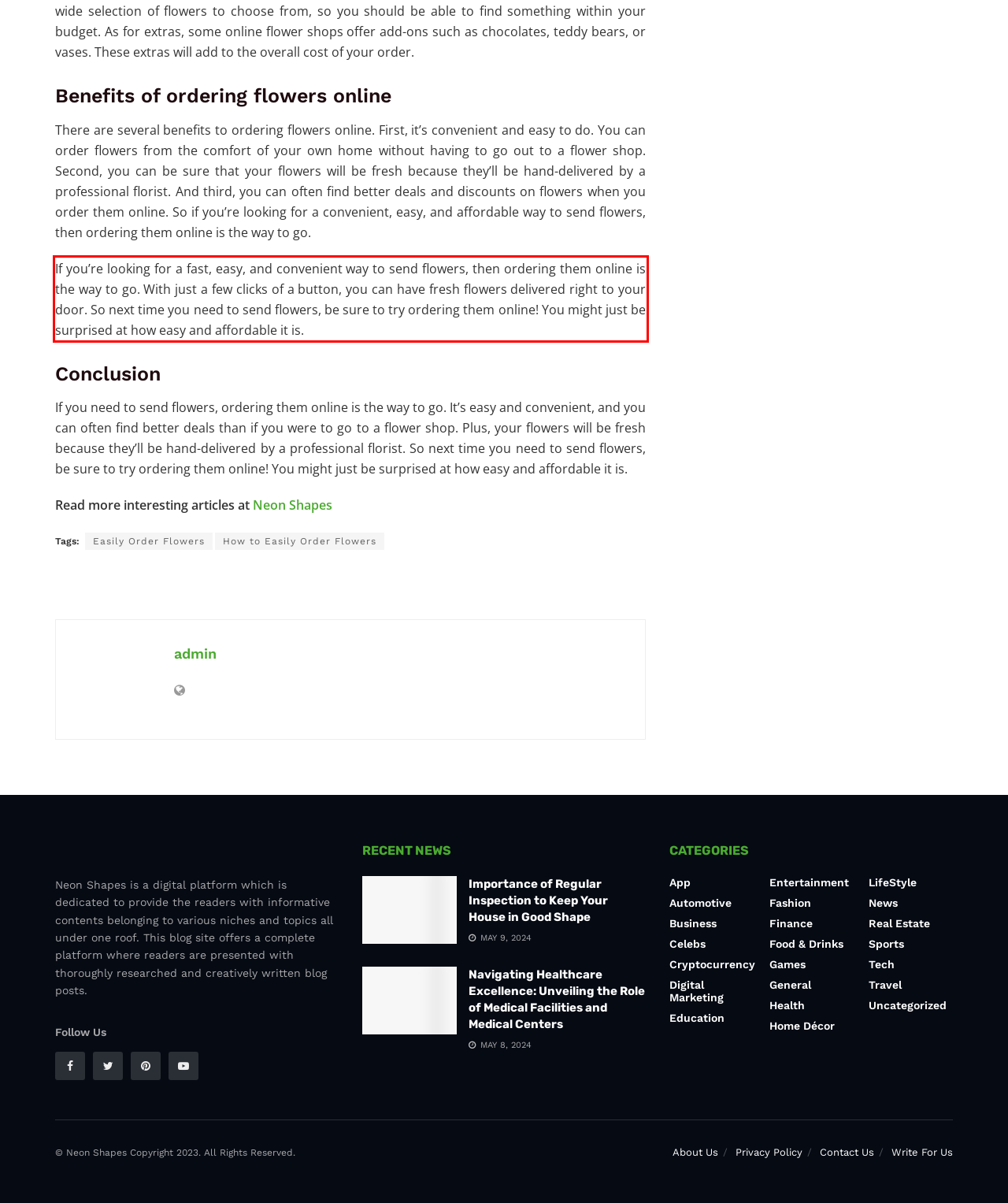Please use OCR to extract the text content from the red bounding box in the provided webpage screenshot.

If you’re looking for a fast, easy, and convenient way to send flowers, then ordering them online is the way to go. With just a few clicks of a button, you can have fresh flowers delivered right to your door. So next time you need to send flowers, be sure to try ordering them online! You might just be surprised at how easy and affordable it is.